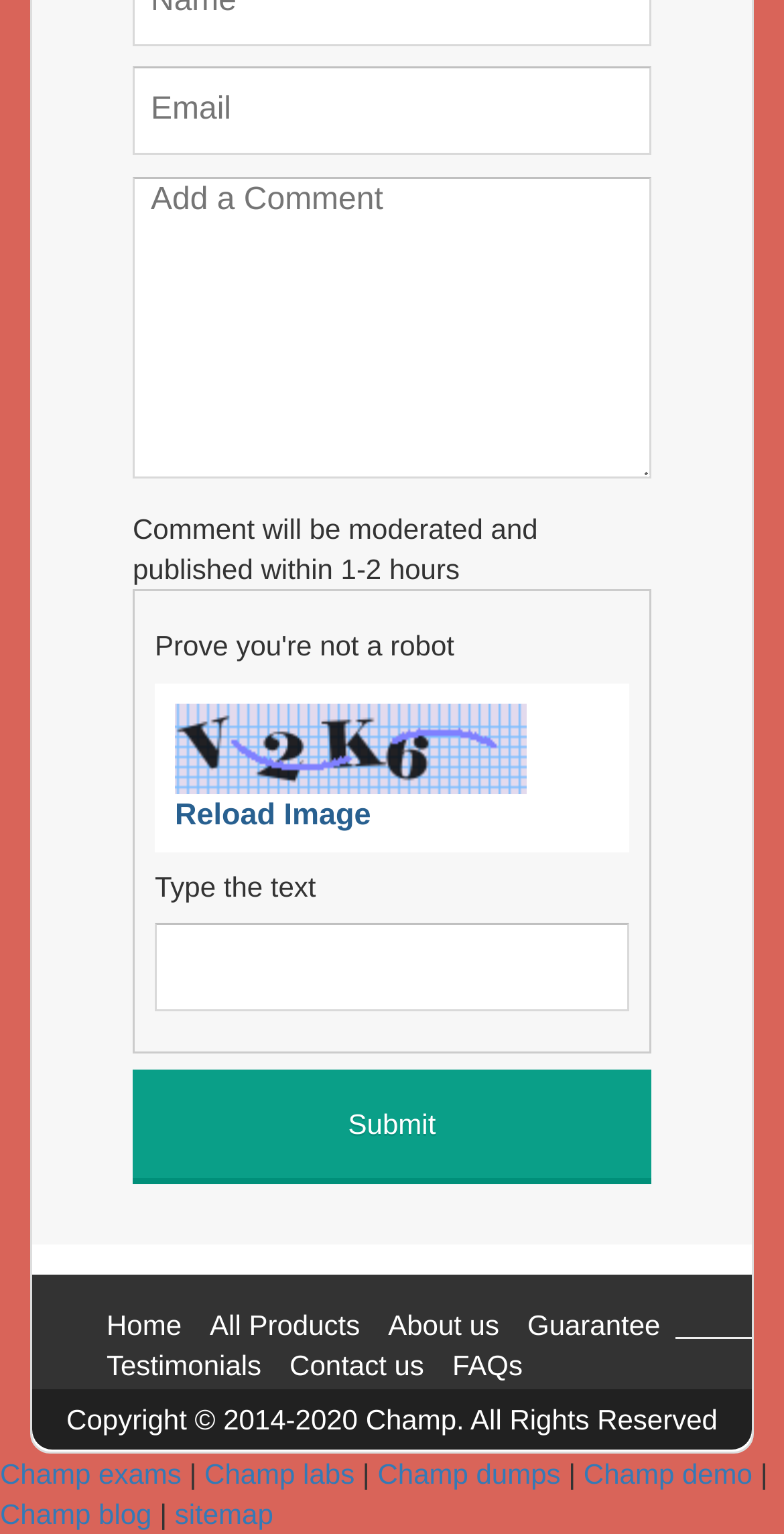Identify the bounding box coordinates of the specific part of the webpage to click to complete this instruction: "Go to the home page".

[0.136, 0.854, 0.232, 0.875]